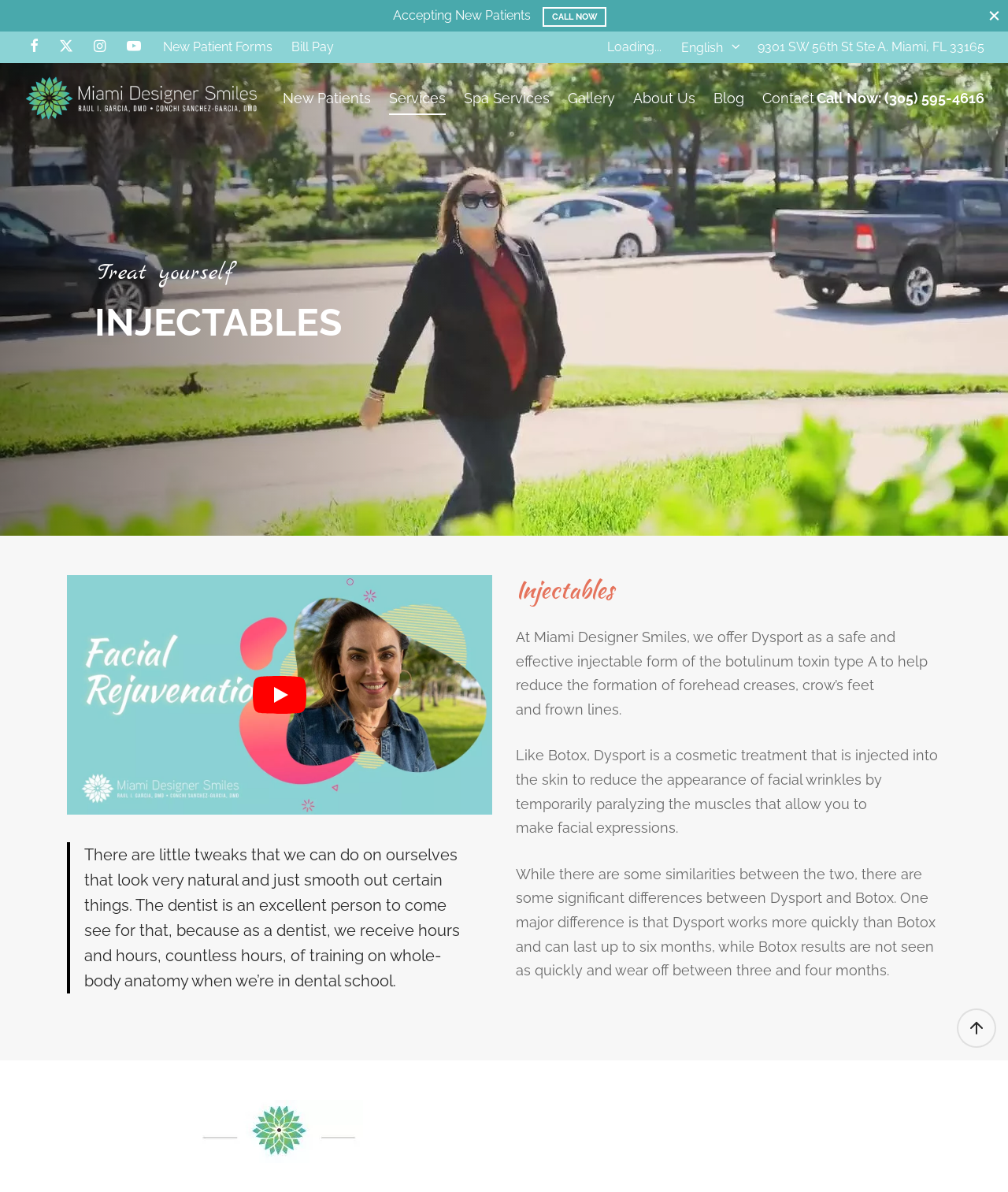Identify the bounding box coordinates for the region to click in order to carry out this instruction: "Visit Facebook page". Provide the coordinates using four float numbers between 0 and 1, formatted as [left, top, right, bottom].

[0.023, 0.027, 0.045, 0.051]